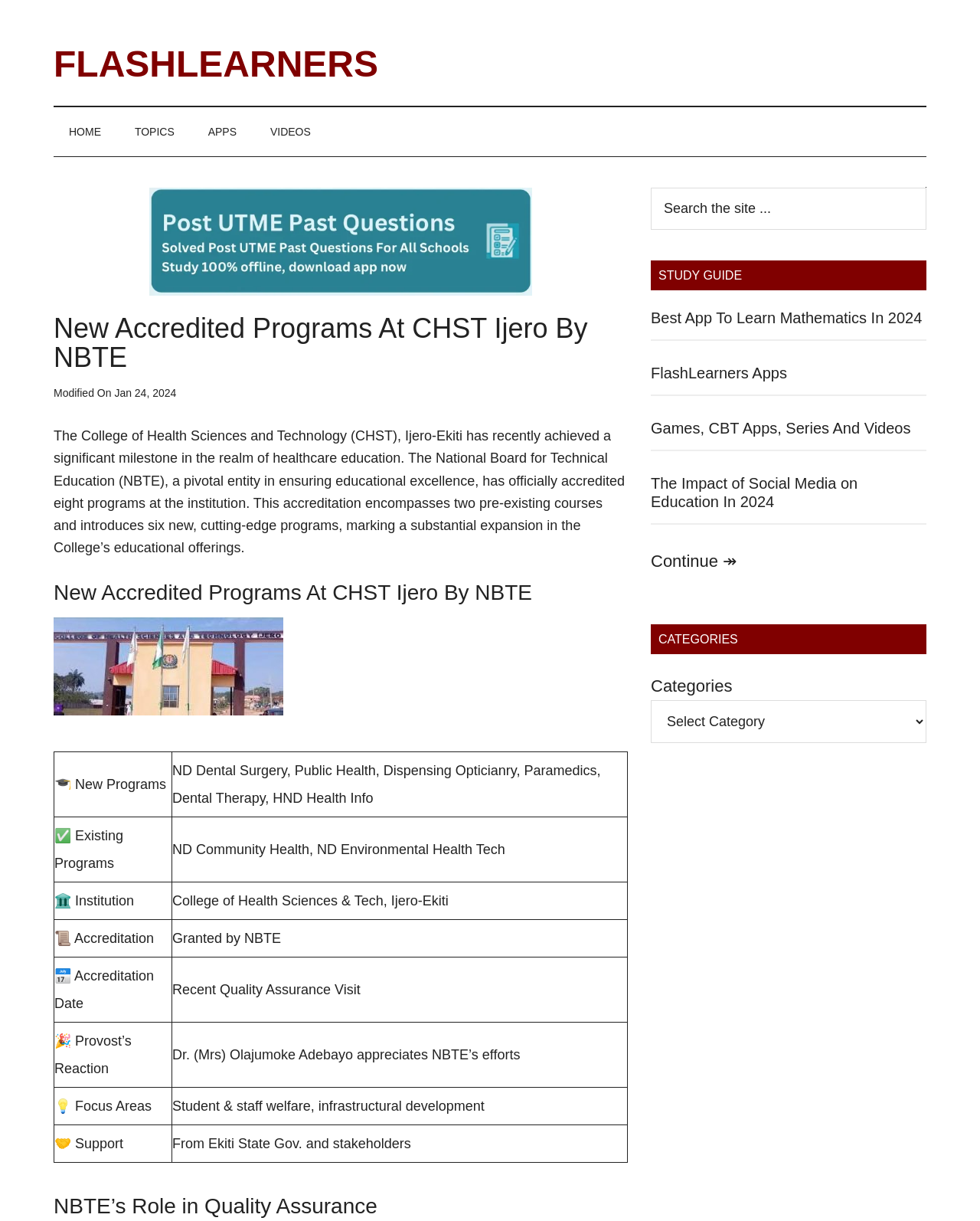Extract the primary heading text from the webpage.

New Accredited Programs At CHST Ijero By NBTE